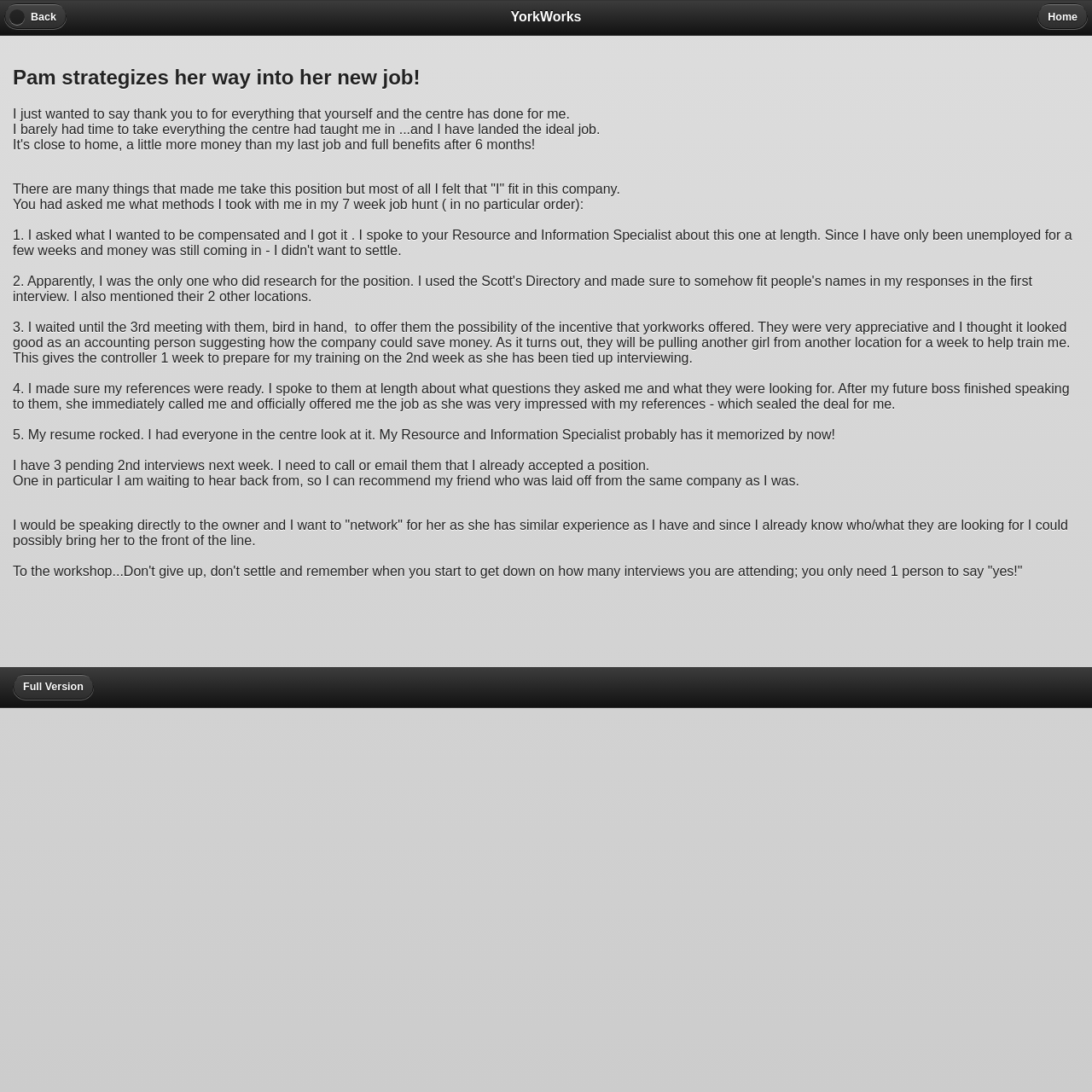What is Pam's advice to the workshop?
Answer the question with a detailed and thorough explanation.

Pam's advice to the workshop is to not give up, not settle, and remember that when you start to get down on how many interviews you are attending, you only need 1 person to say 'yes!'